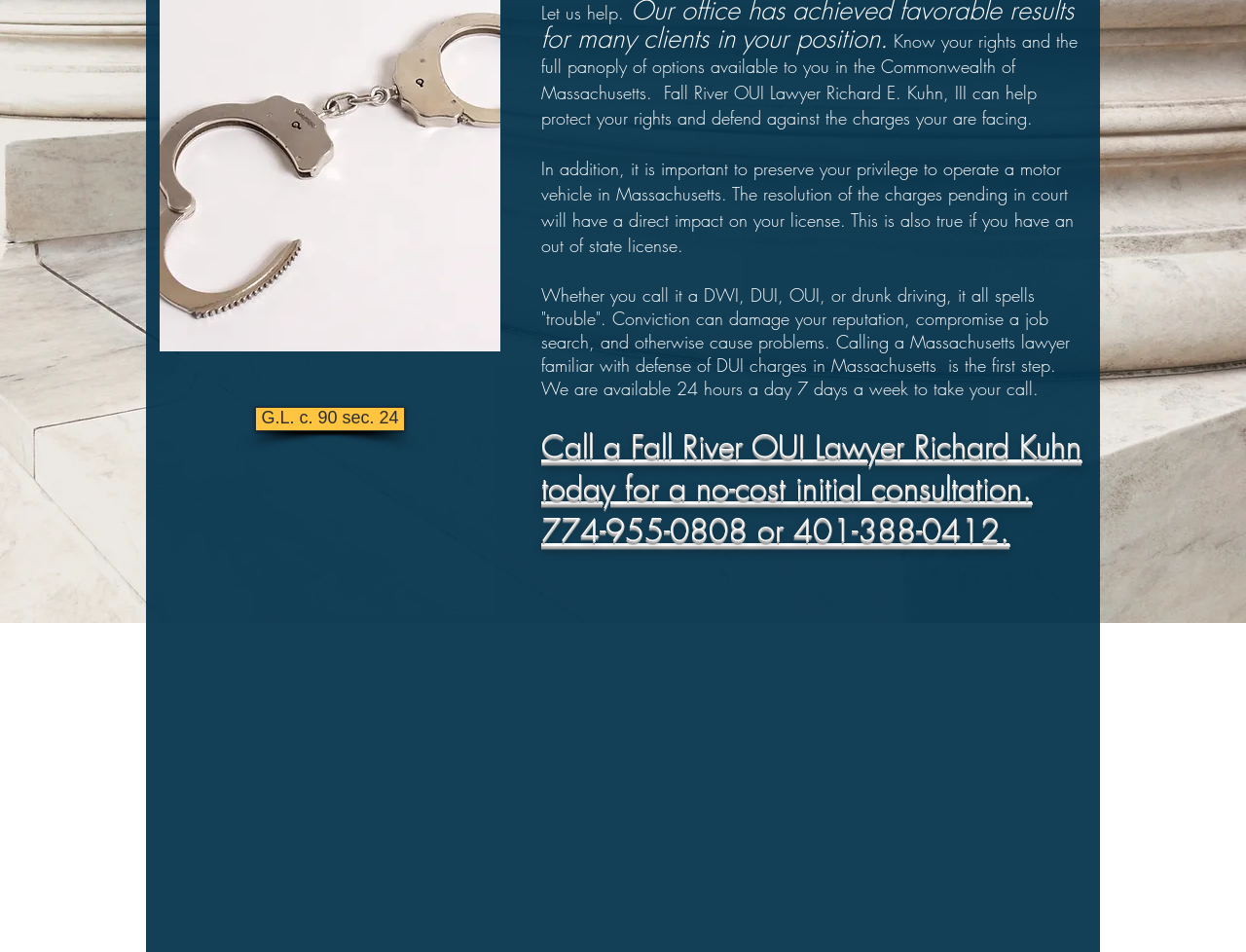Given the element description: "G.L. c. 90 sec. 24", predict the bounding box coordinates of this UI element. The coordinates must be four float numbers between 0 and 1, given as [left, top, right, bottom].

[0.205, 0.427, 0.325, 0.453]